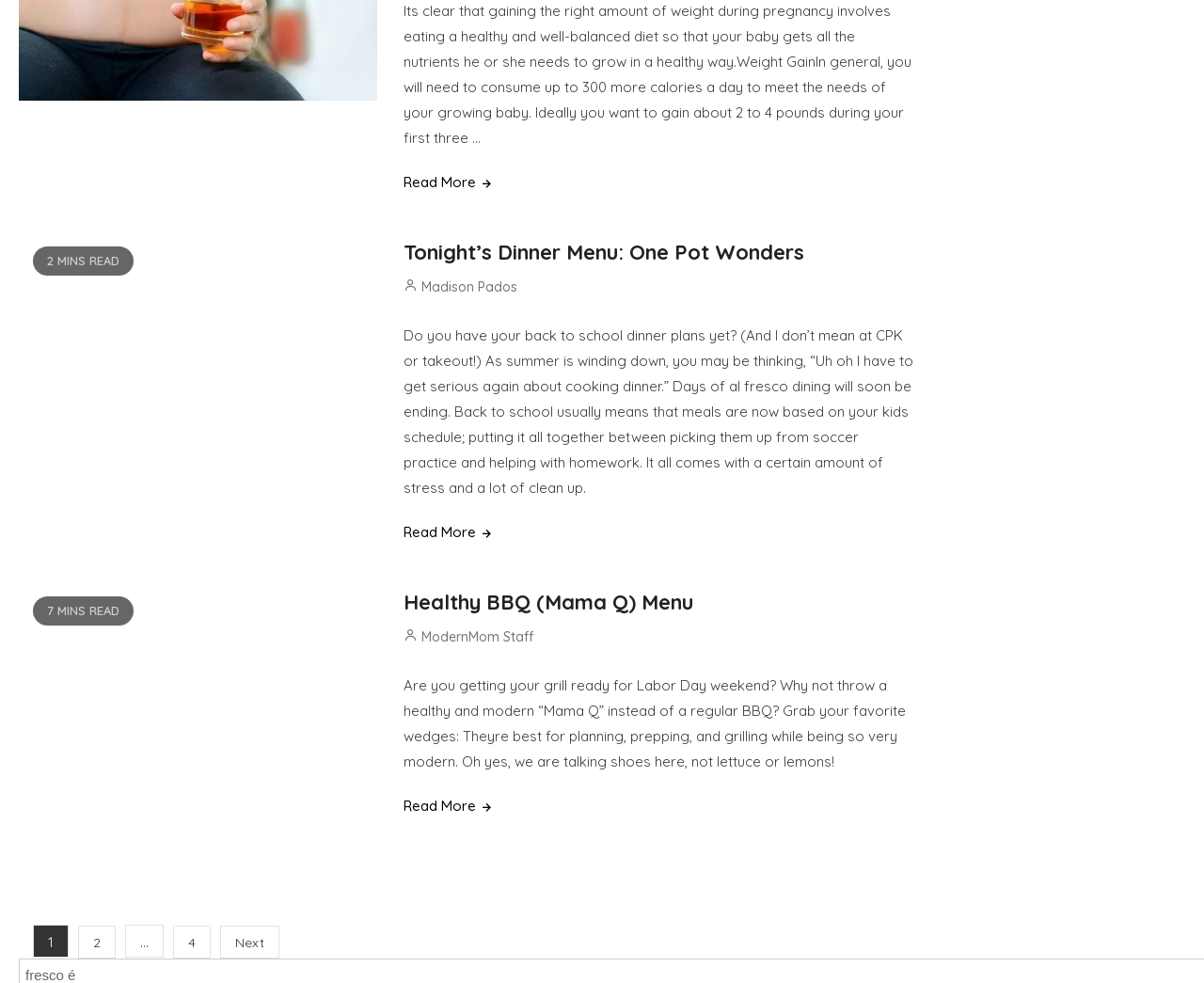Can you specify the bounding box coordinates for the region that should be clicked to fulfill this instruction: "View the article about tonight's dinner menu".

[0.335, 0.243, 0.668, 0.27]